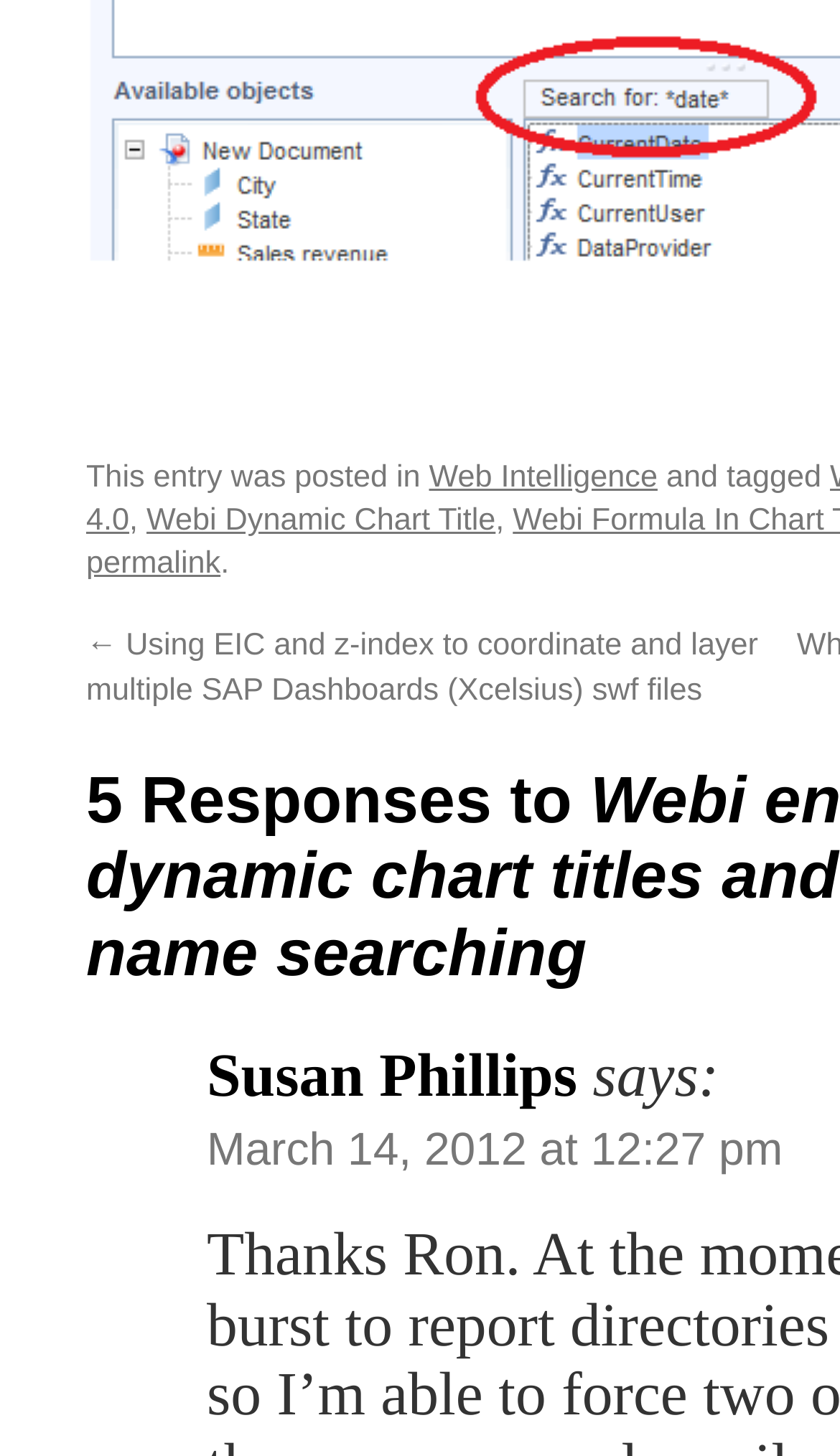Determine the bounding box coordinates in the format (top-left x, top-left y, bottom-right x, bottom-right y). Ensure all values are floating point numbers between 0 and 1. Identify the bounding box of the UI element described by: permalink

[0.103, 0.432, 0.263, 0.456]